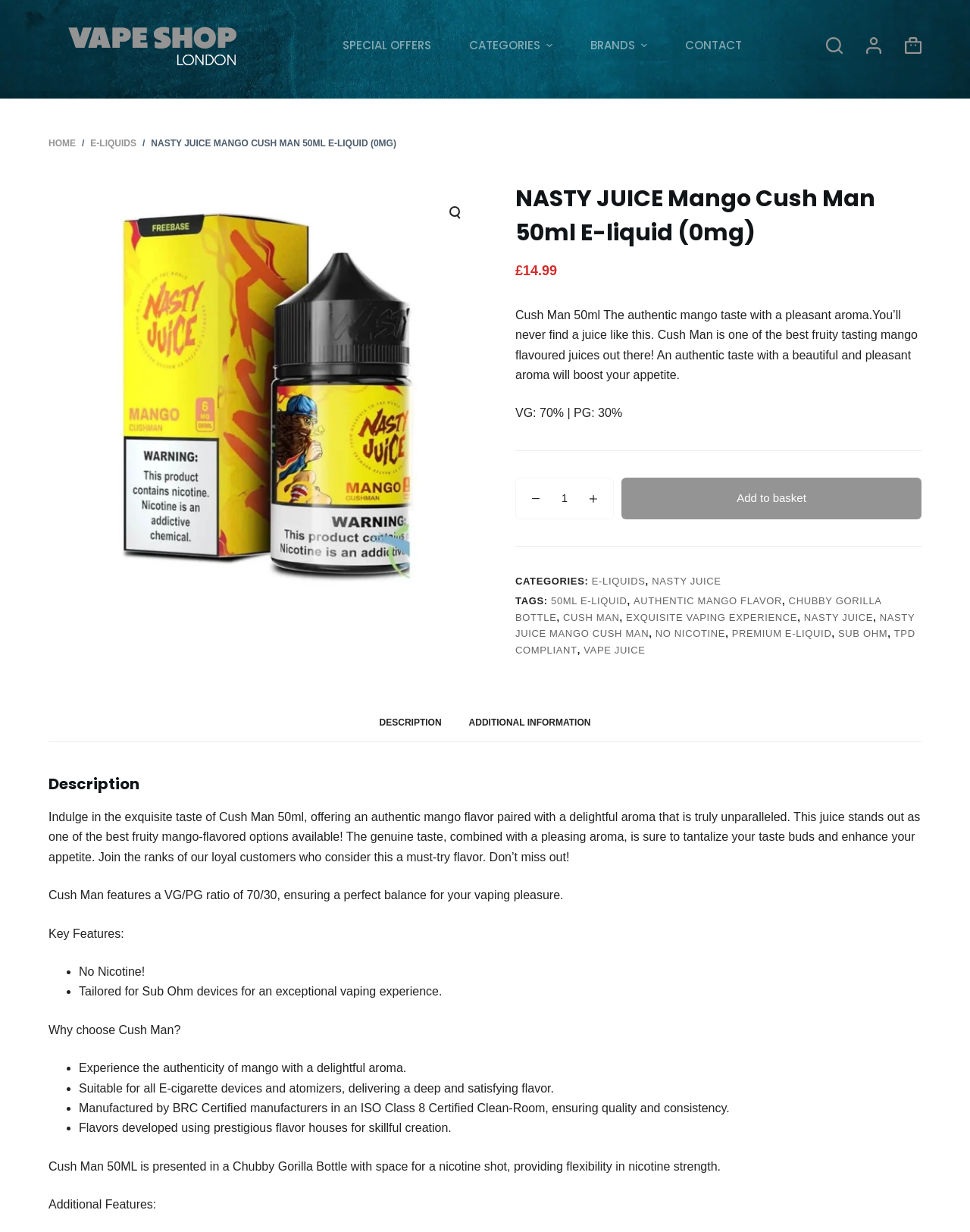Please find and report the bounding box coordinates of the element to click in order to perform the following action: "Click the 'Add to basket' button". The coordinates should be expressed as four float numbers between 0 and 1, in the format [left, top, right, bottom].

[0.641, 0.388, 0.95, 0.421]